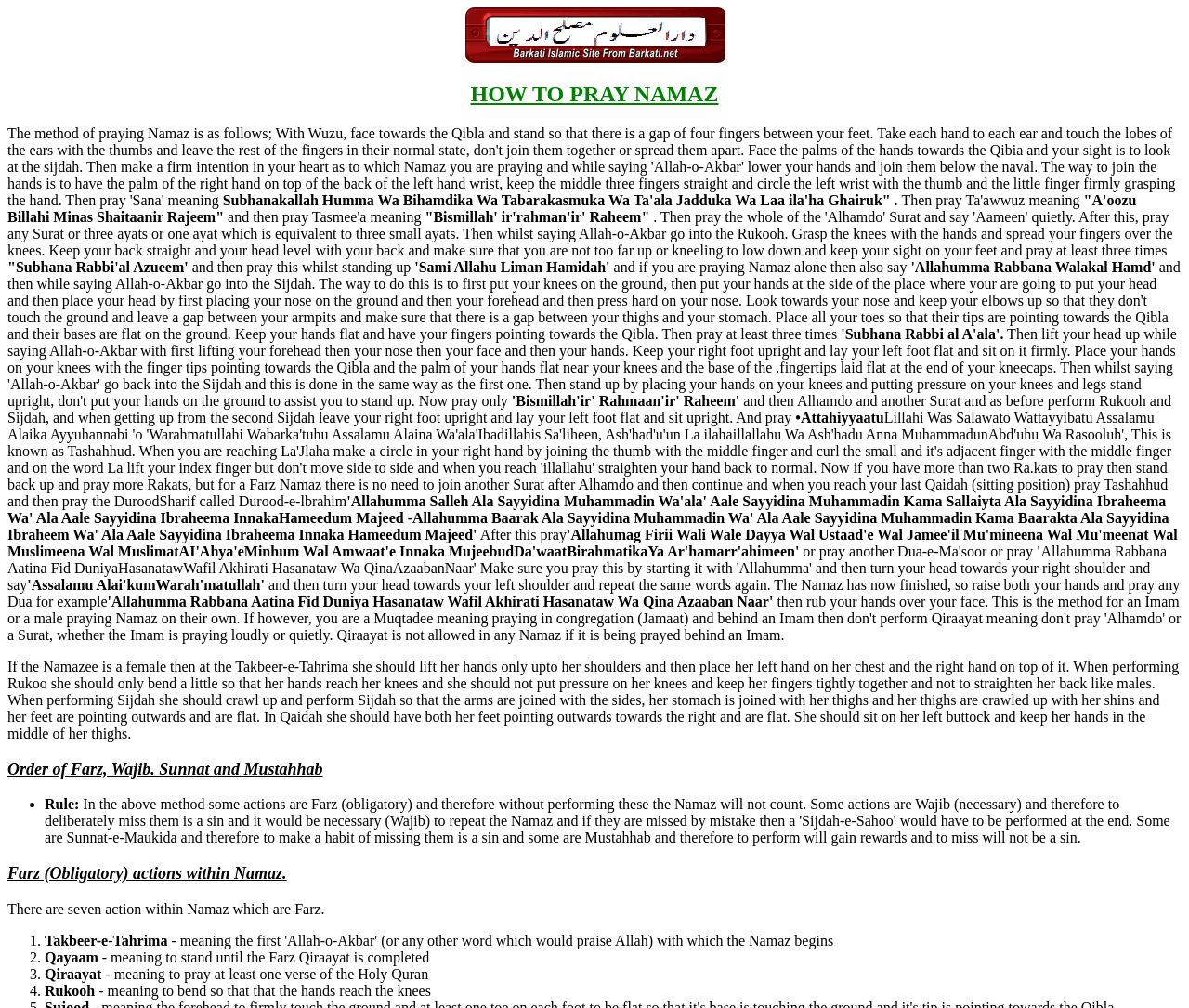Refer to the image and provide an in-depth answer to the question:
What is the first step in praying Namaz?

The first step in praying Namaz is Takbeer-e-Tahrima, which is indicated by the text 'Takbeer-e-Tahrima' in the webpage. This is the first Farz action within Namaz.